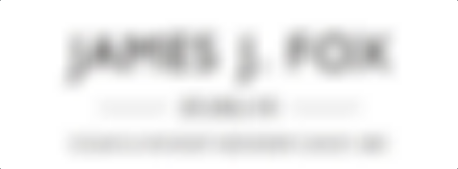Describe all the important aspects and details of the image.

This image features a logo for "James J. Fox," a prominent establishment located in Dublin. The design is elegant, presenting the name in a stylized font, possibly accompanied by subtle graphics. The inclusion of the location emphasizes its significance in the community, while the overall aesthetic suggests a classic or refined brand identity, likely connected to retail or specialty products, such as tobacco or spirits, given the traditional association of such names. The logo's design elements convey a sense of heritage and quality, appealing to a sophisticated audience.